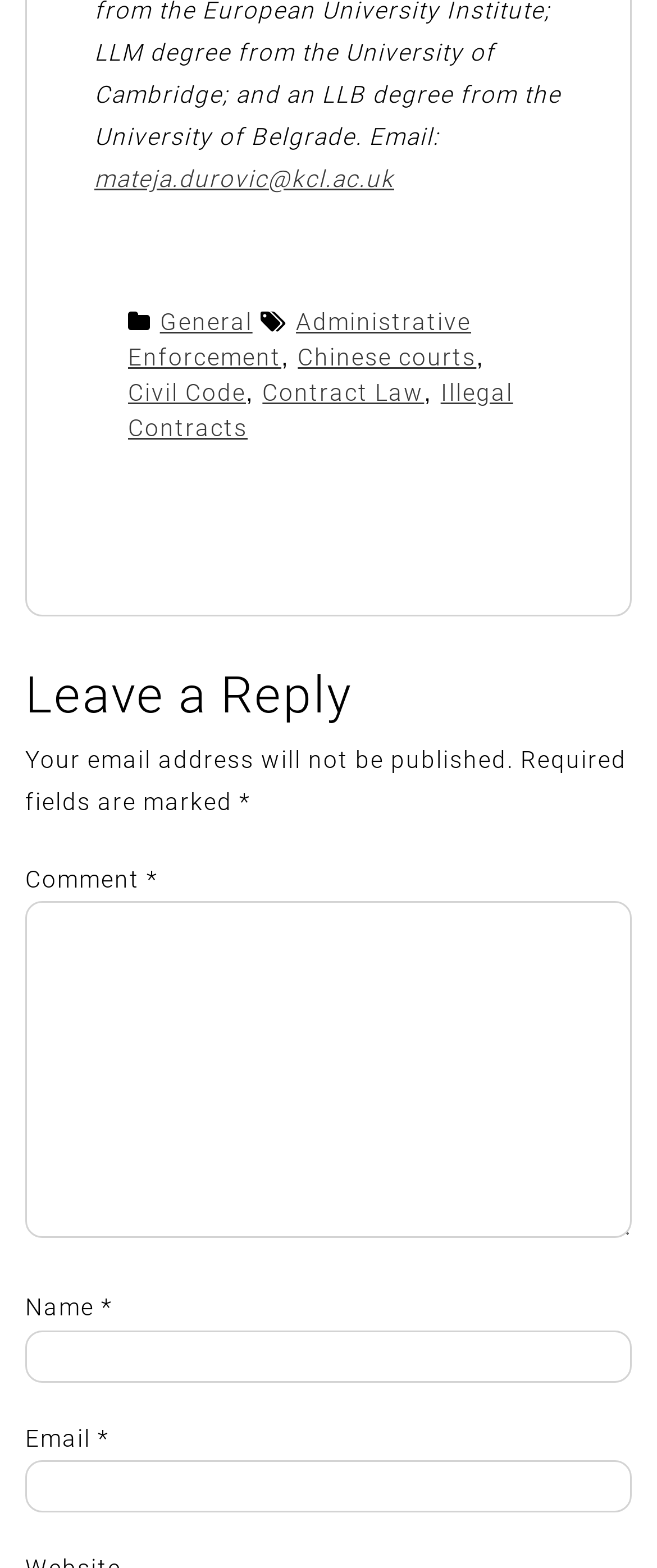Give a one-word or one-phrase response to the question:
What is the position of the 'Leave a Reply' heading?

Top-left